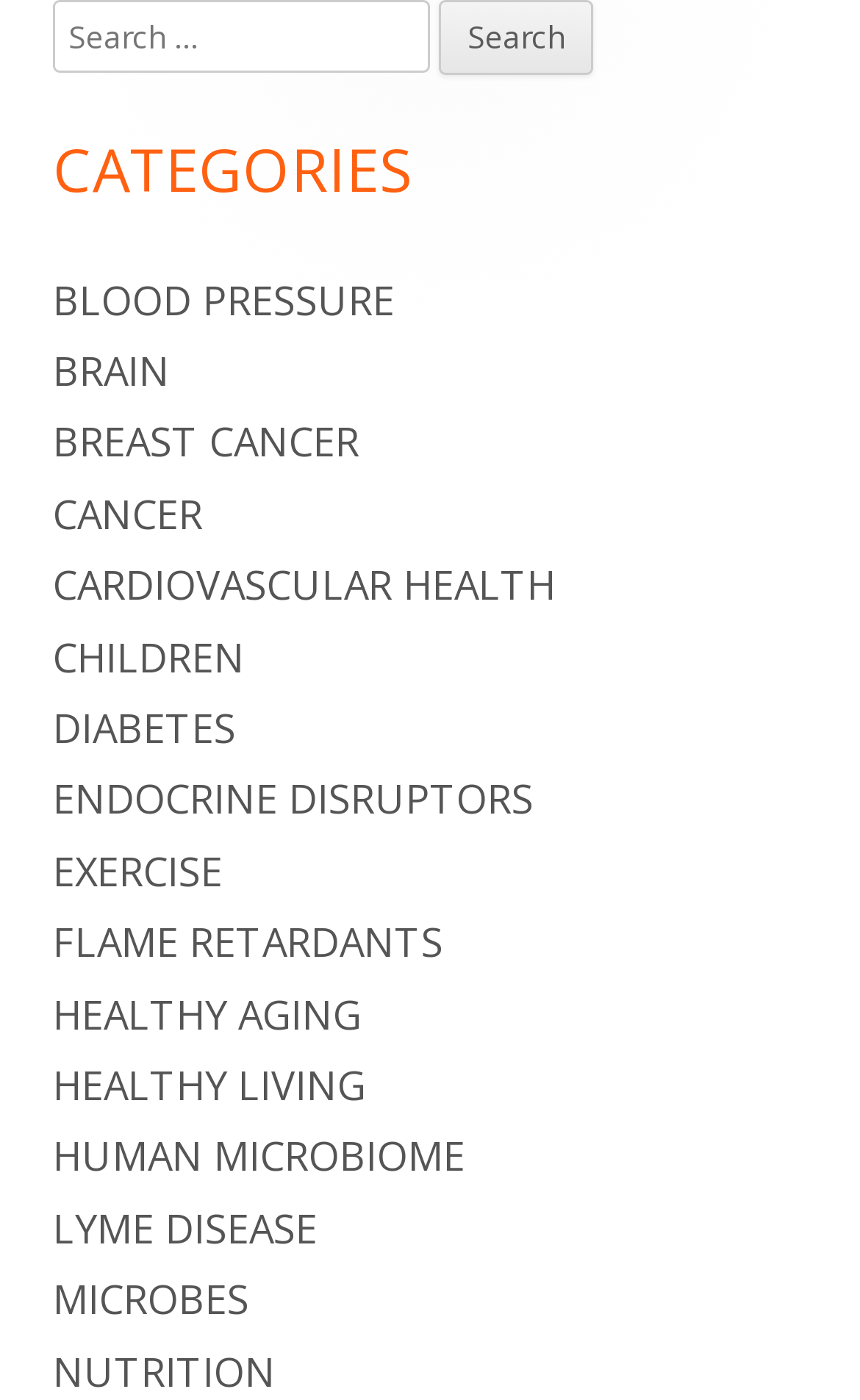Find the bounding box coordinates of the area that needs to be clicked in order to achieve the following instruction: "Explore breast cancer research". The coordinates should be specified as four float numbers between 0 and 1, i.e., [left, top, right, bottom].

[0.062, 0.297, 0.418, 0.335]